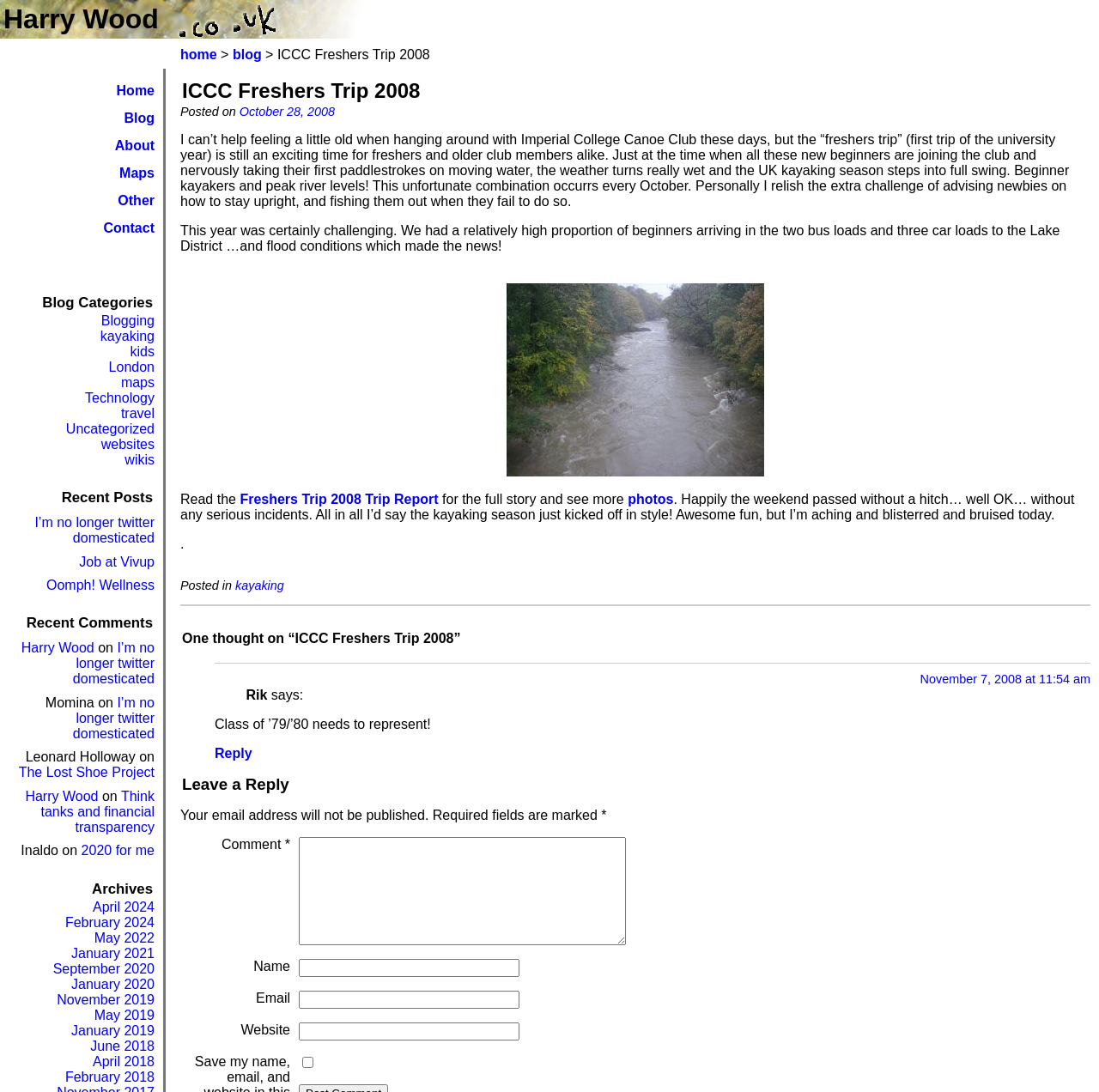Is there a photo in the blog post?
Answer with a single word or short phrase according to what you see in the image.

Yes